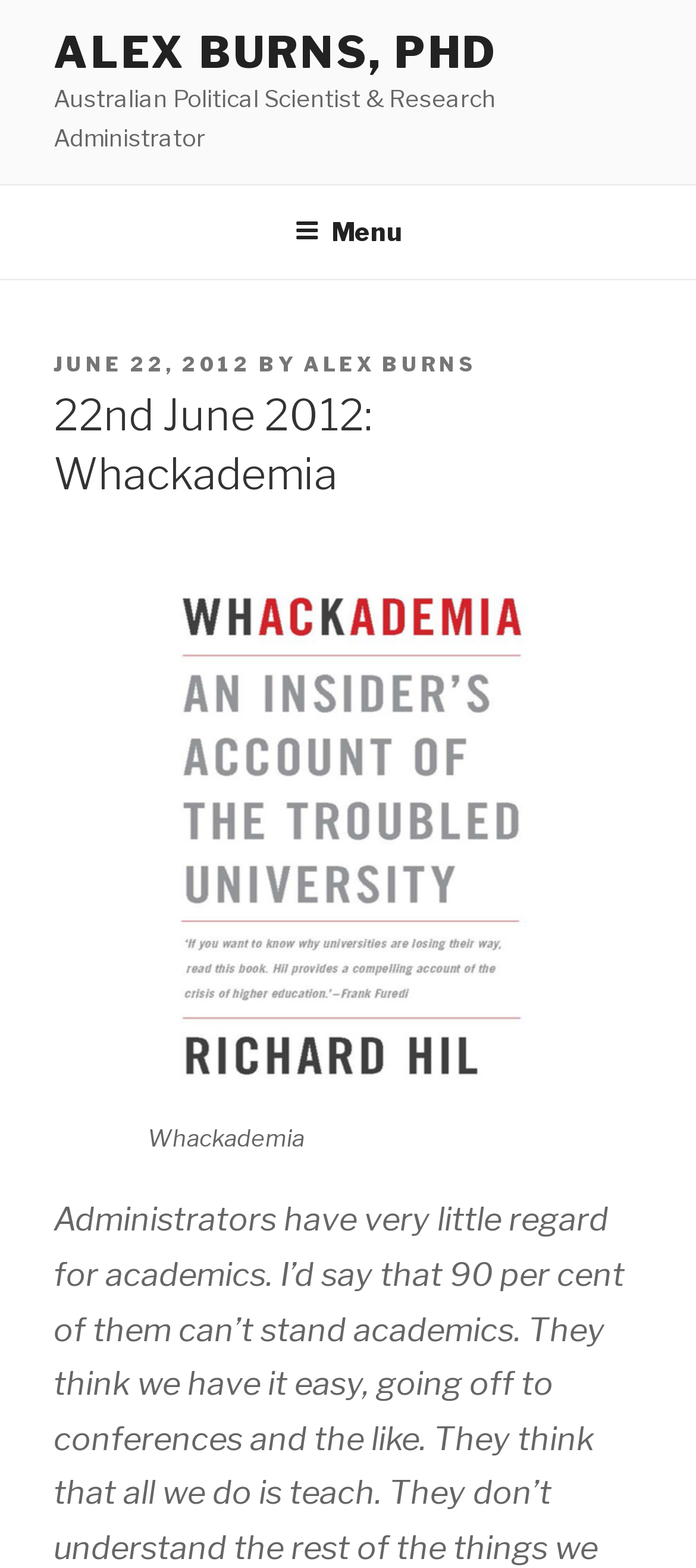Generate a comprehensive description of the webpage content.

The webpage appears to be a blog post or article page. At the top, there is a link to "ALEX BURNS, PHD" with a description "Australian Political Scientist & Research Administrator" positioned next to it. Below this, there is a top menu navigation bar that spans the entire width of the page.

The main content of the page is divided into two sections. On the left, there is a header section that contains the post's metadata, including the text "POSTED ON", a link to the date "JUNE 22, 2012", the text "BY", and a link to the author "ALEX BURNS". Below this, there is a heading that reads "22nd June 2012: Whackademia".

On the right side of the page, there is a large figure that takes up most of the vertical space. The figure contains an image, and below it, there is a figcaption that reads "Whackademia". The image and its caption are positioned near the top of the page, leaving some empty space at the bottom.